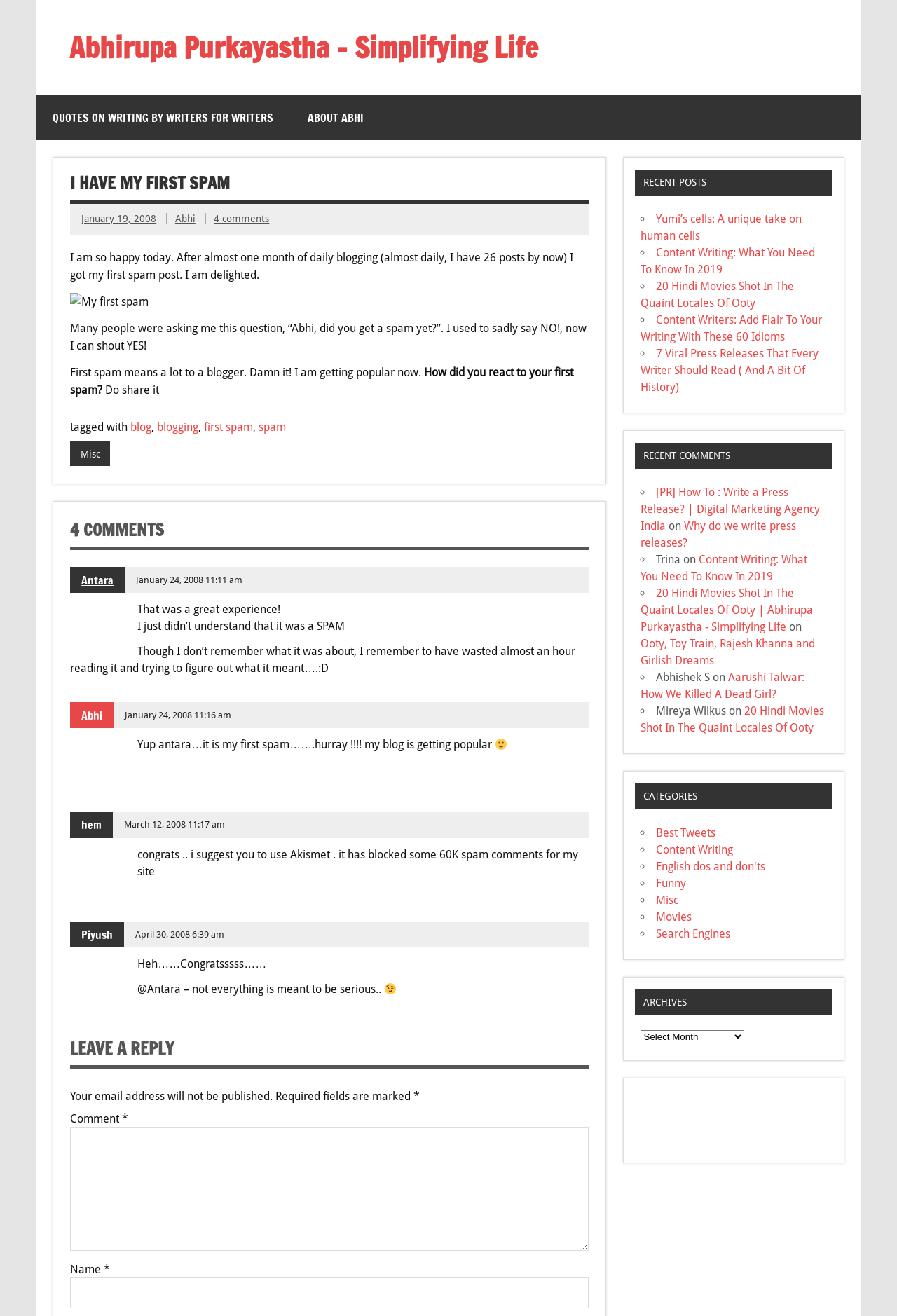Identify the bounding box coordinates necessary to click and complete the given instruction: "Click on the 'QUOTES ON WRITING BY WRITERS FOR WRITERS' link".

[0.04, 0.072, 0.324, 0.106]